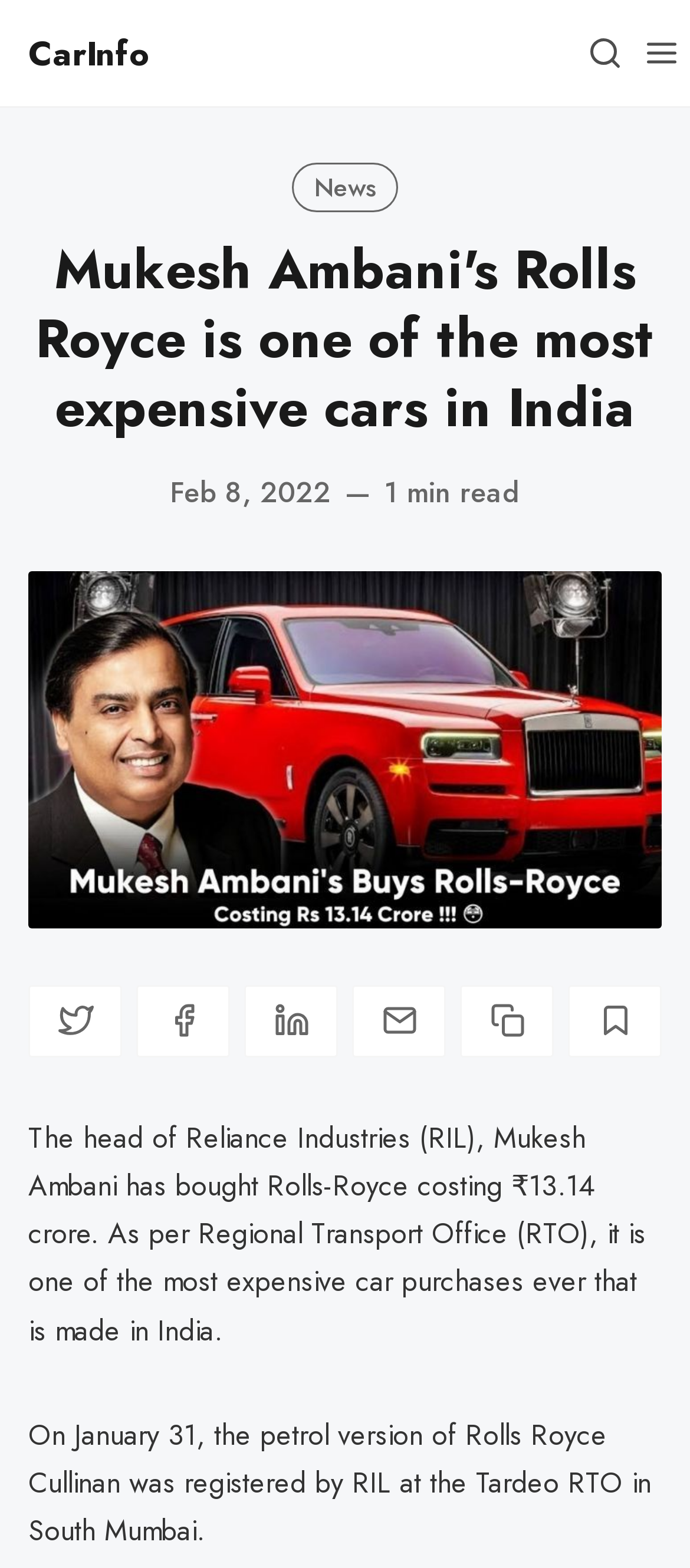Please determine the primary heading and provide its text.

Mukesh Ambani's Rolls Royce is one of the most expensive cars in India